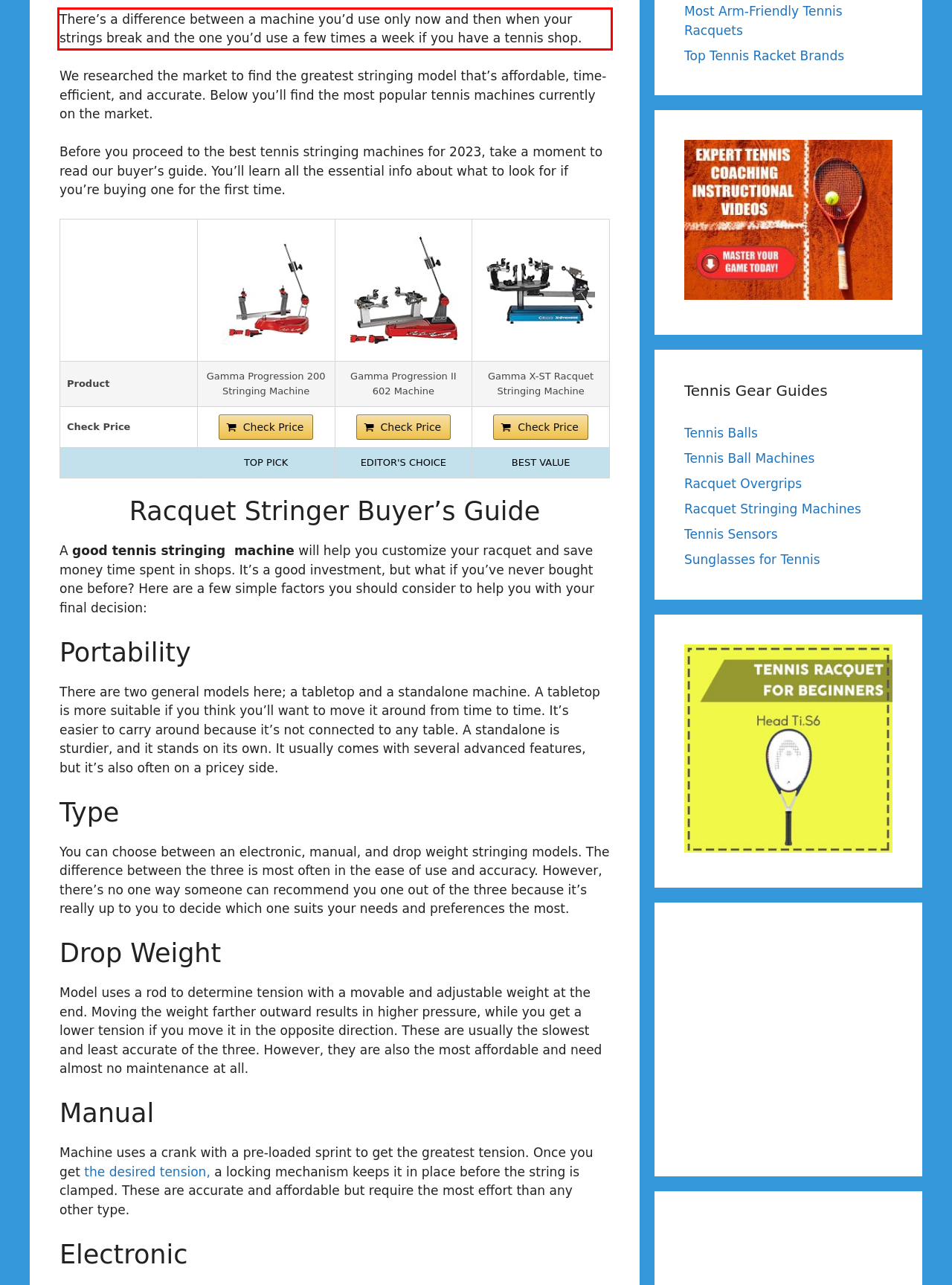You have a screenshot with a red rectangle around a UI element. Recognize and extract the text within this red bounding box using OCR.

There’s a difference between a machine you’d use only now and then when your strings break and the one you’d use a few times a week if you have a tennis shop.